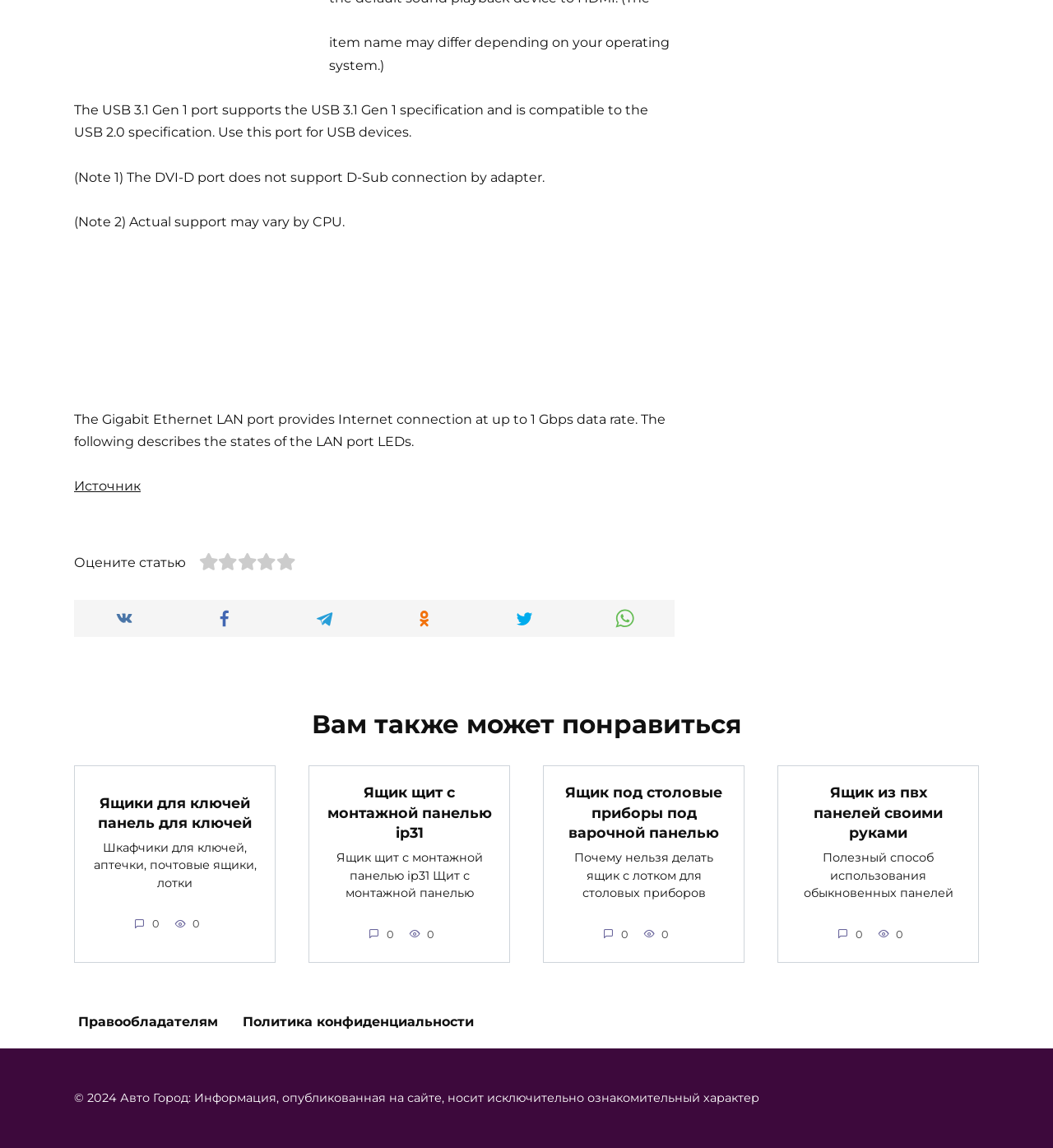Based on the element description: "Политика конфиденциальности", identify the bounding box coordinates for this UI element. The coordinates must be four float numbers between 0 and 1, listed as [left, top, right, bottom].

[0.219, 0.867, 0.462, 0.913]